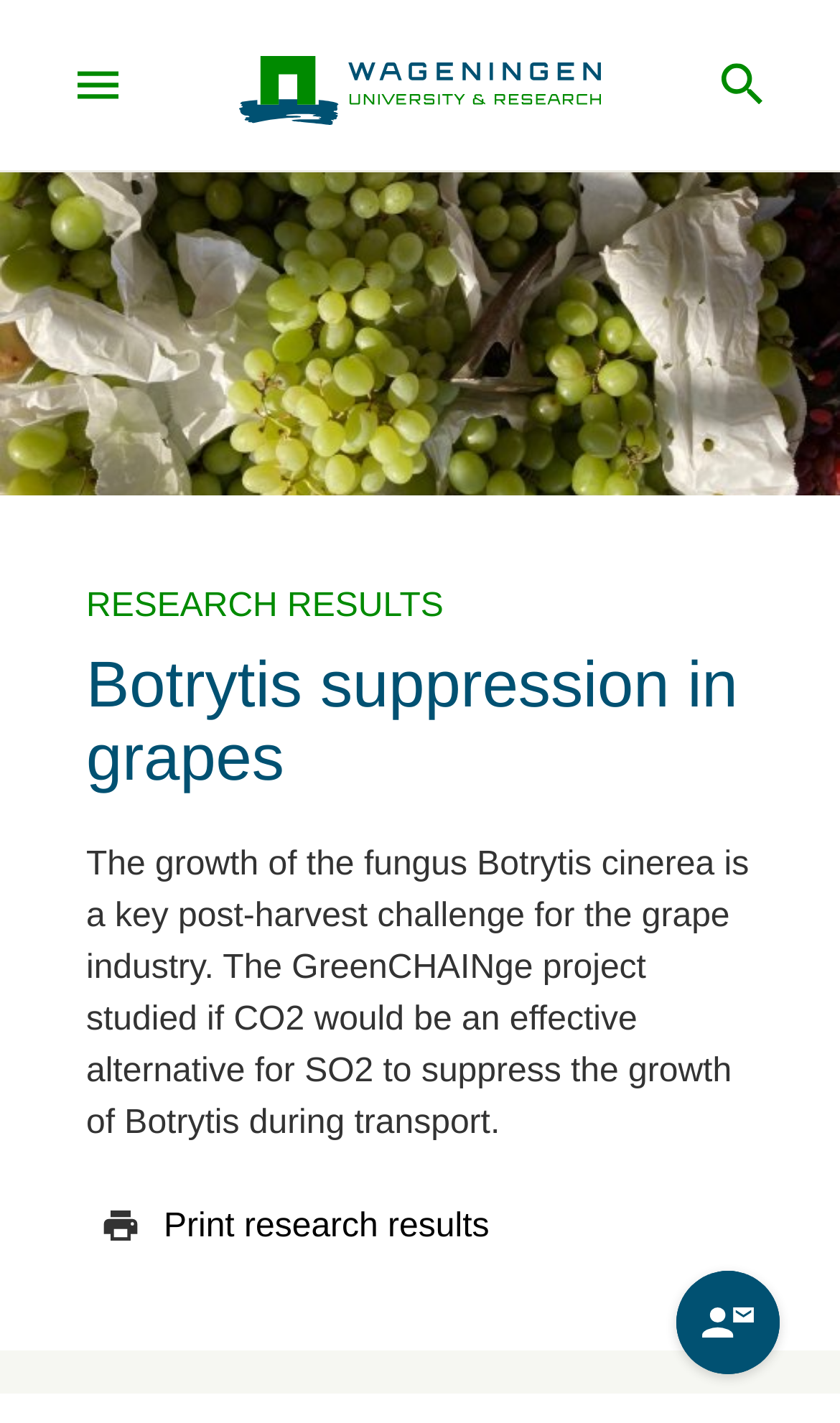What is the purpose of the GreenCHAINge project?
Look at the image and respond to the question as thoroughly as possible.

The question asks for the purpose of the GreenCHAINge project. By reading the static text on the webpage, we can see that the project studied if CO2 would be an effective alternative for SO2 to suppress the growth of Botrytis during transport, which implies that the purpose of the project is to find an alternative to SO2.